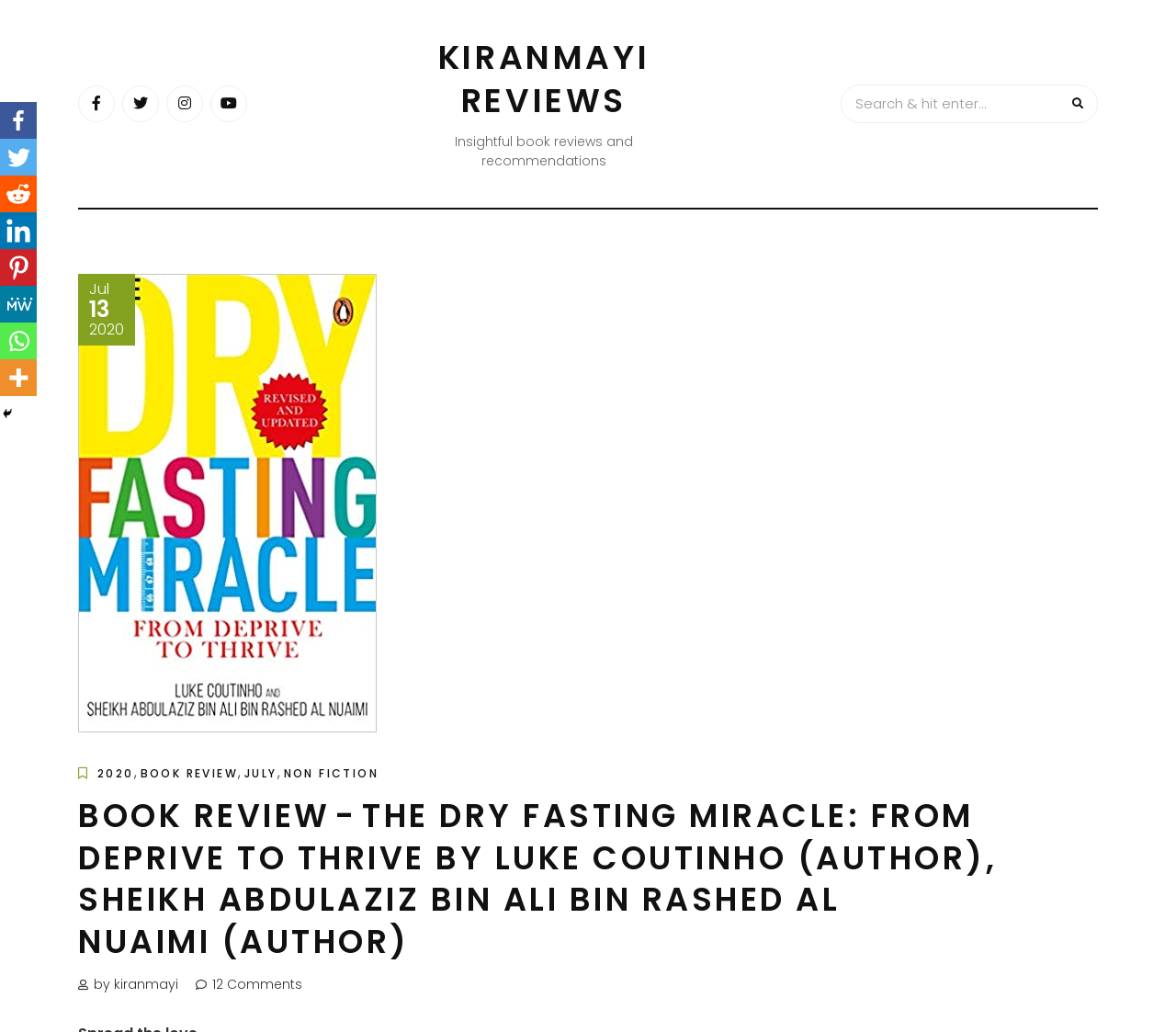Highlight the bounding box coordinates of the element that should be clicked to carry out the following instruction: "Search by author". The coordinates must be given as four float numbers ranging from 0 to 1, i.e., [left, top, right, bottom].

[0.372, 0.033, 0.553, 0.12]